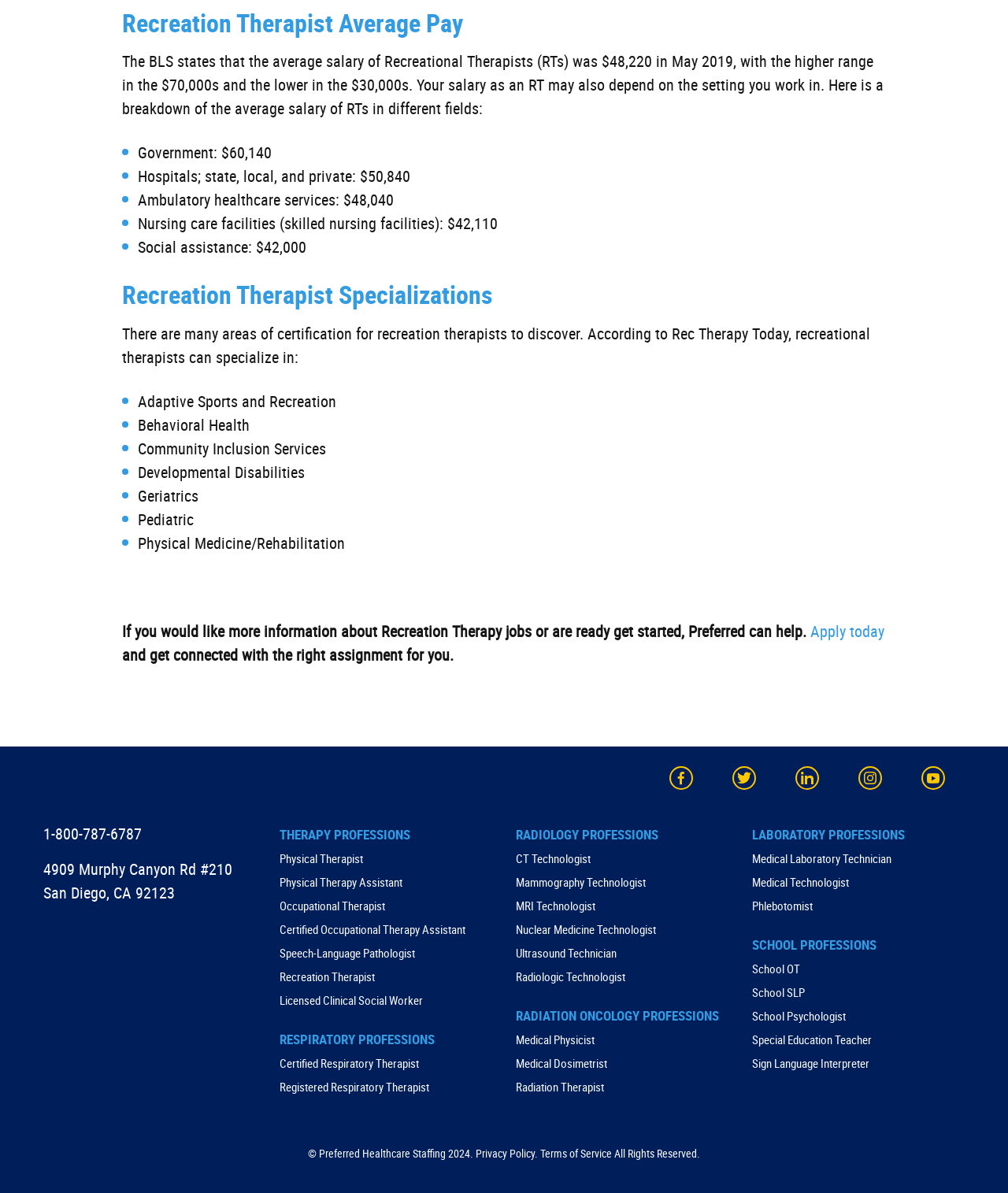Respond concisely with one word or phrase to the following query:
What is the average salary of Recreational Therapists?

$48,220